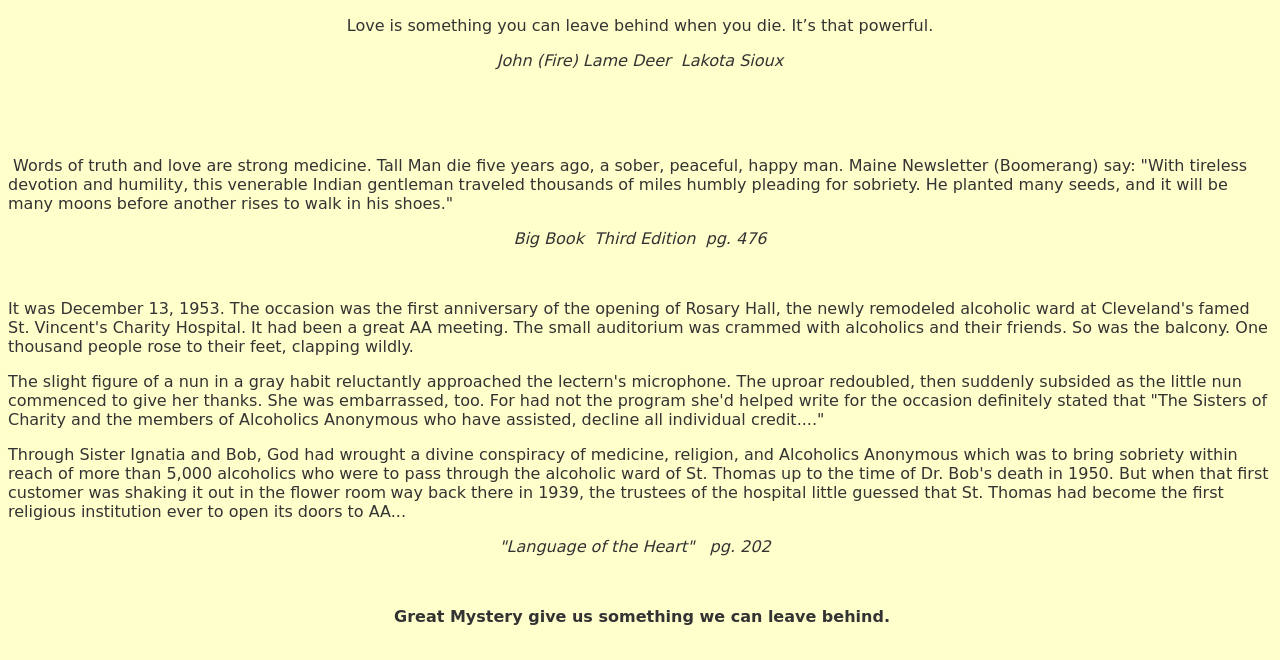Construct a thorough caption encompassing all aspects of the webpage.

This webpage, titled "Today's Meditation", features a collection of inspirational quotes and passages related to love, spirituality, and sobriety. 

At the top of the page, a quote from John (Fire) Lame Deer, a Lakota Sioux, reads, "Love is something you can leave behind when you die. It’s that powerful." 

Below this quote, there is a passage describing the impact of words of truth and love, citing an example of a man named Tall Man who traveled thousands of miles to spread a message of sobriety. 

Further down, there is a reference to the Big Book, Third Edition, page 476, which is followed by a passage describing the first anniversary of the opening of Rosary Hall, an alcoholic ward at Cleveland Charity Hospital. 

The passage continues to describe a significant AA meeting at the hospital, where a nun, Sister Ignatia, played a crucial role in bringing sobriety to thousands of alcoholics. 

The webpage also mentions St. Thomas Hospital, where a similar initiative was undertaken in 1939. 

Toward the bottom of the page, there is a quote from "Language of the Heart", page 202, and finally, a concluding message that reads, "Great Mystery give us something we can leave behind."